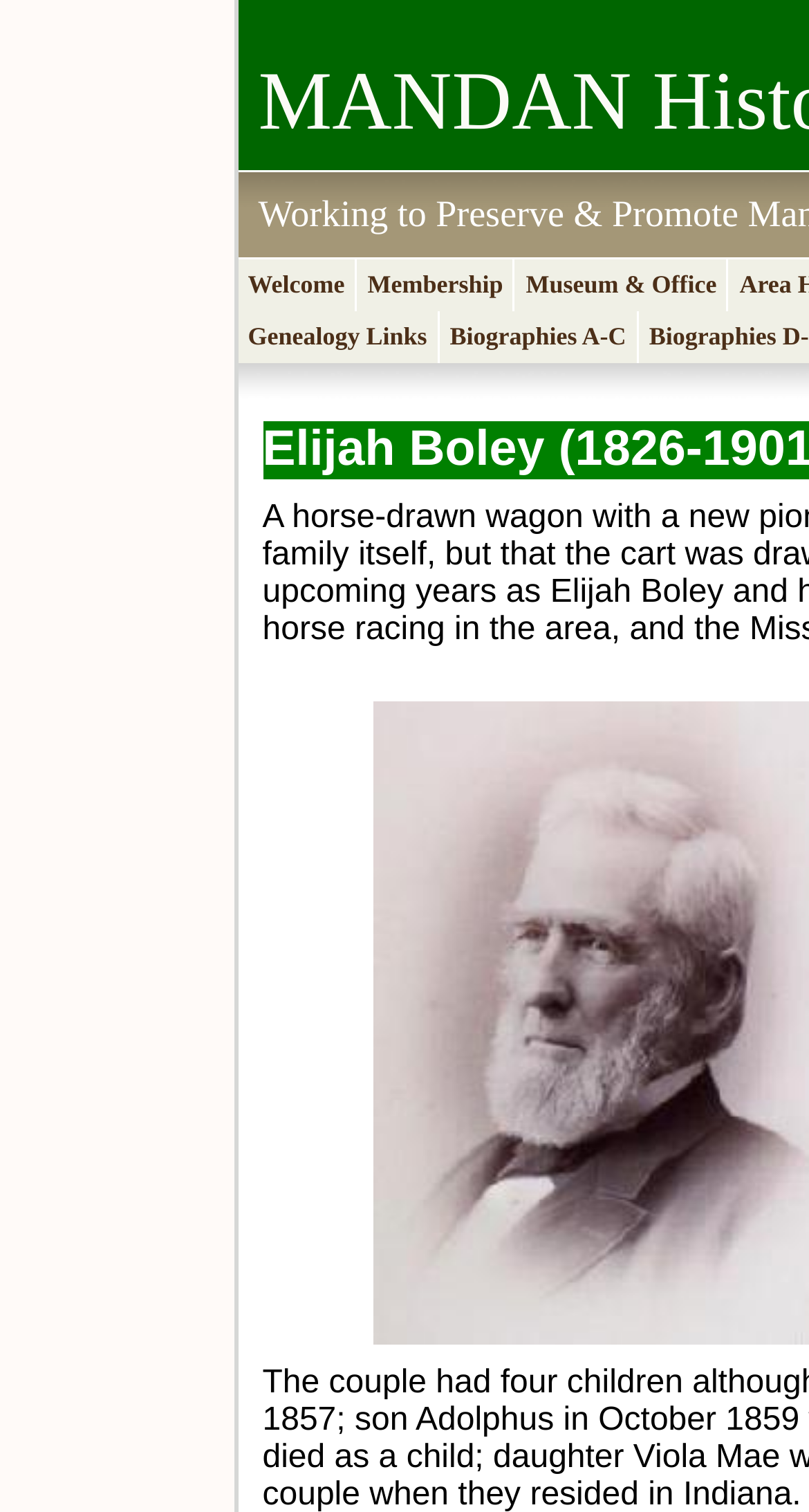Locate the bounding box of the UI element described in the following text: "Museum & Office".

[0.637, 0.172, 0.901, 0.206]